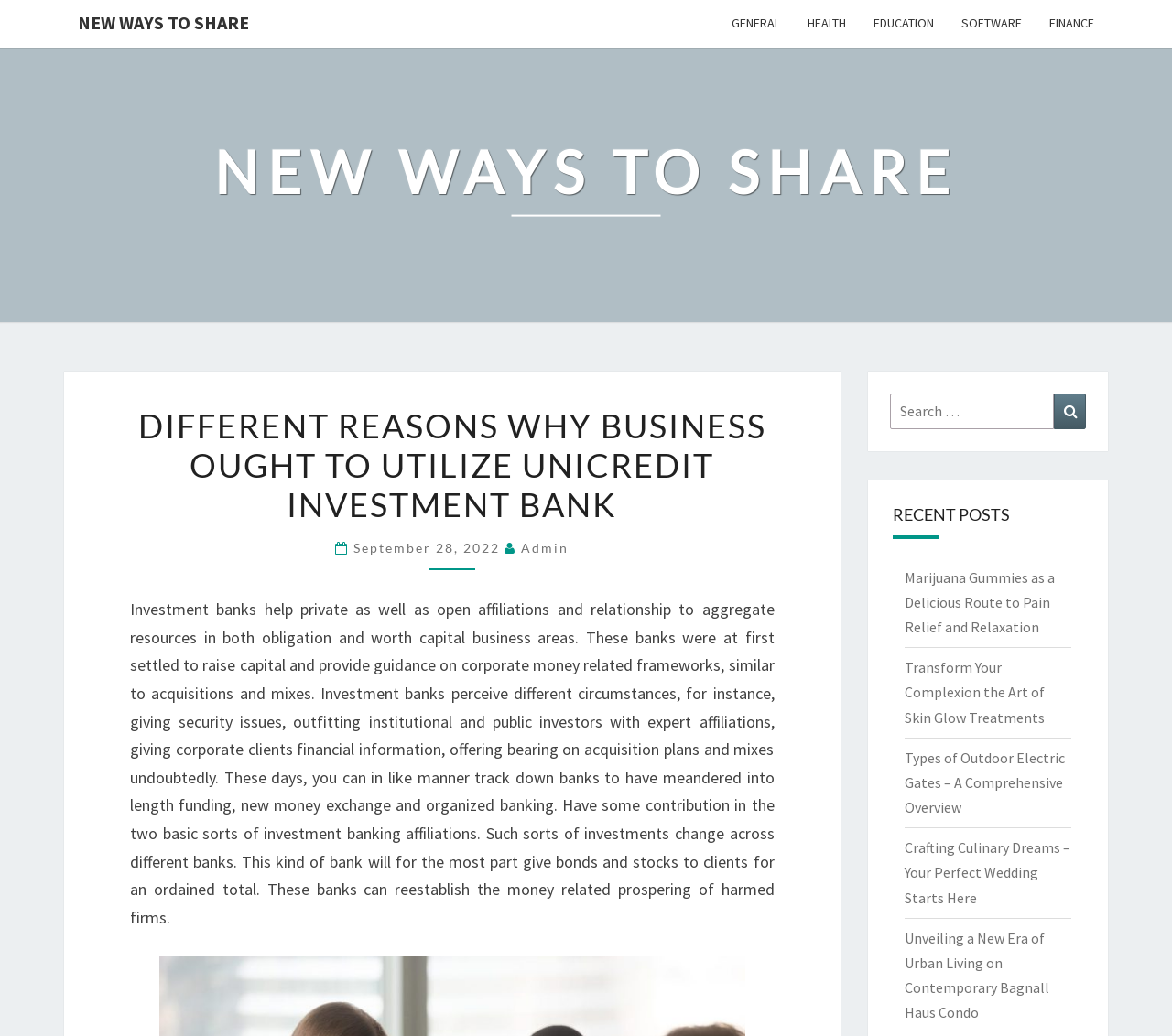Respond to the following query with just one word or a short phrase: 
What is the date of the latest article?

September 28, 2022